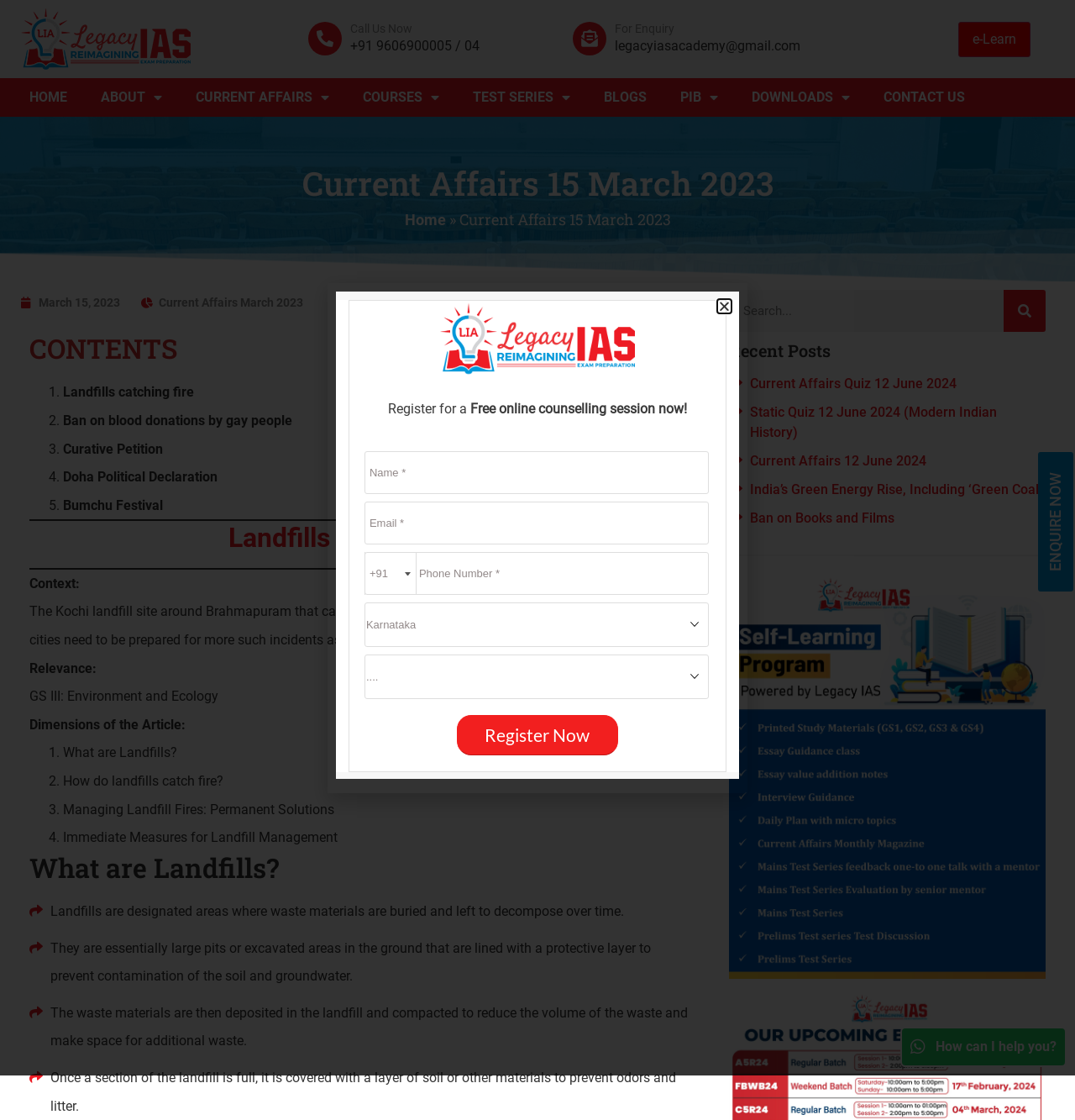Please specify the bounding box coordinates of the area that should be clicked to accomplish the following instruction: "Click on the 'Call Us Now' link". The coordinates should consist of four float numbers between 0 and 1, i.e., [left, top, right, bottom].

[0.326, 0.02, 0.384, 0.032]